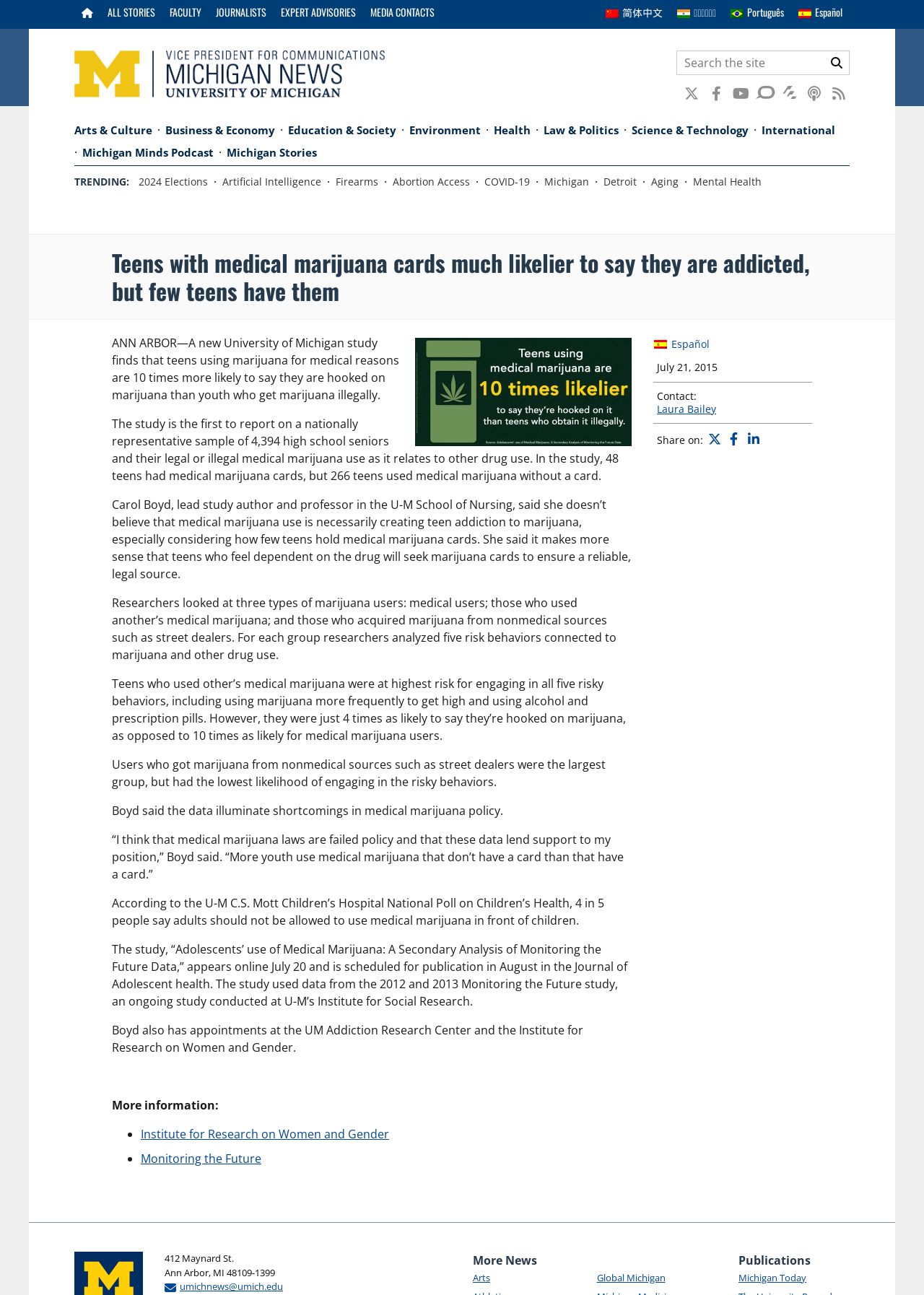Reply to the question with a single word or phrase:
How many high school seniors were surveyed in the study?

4,394